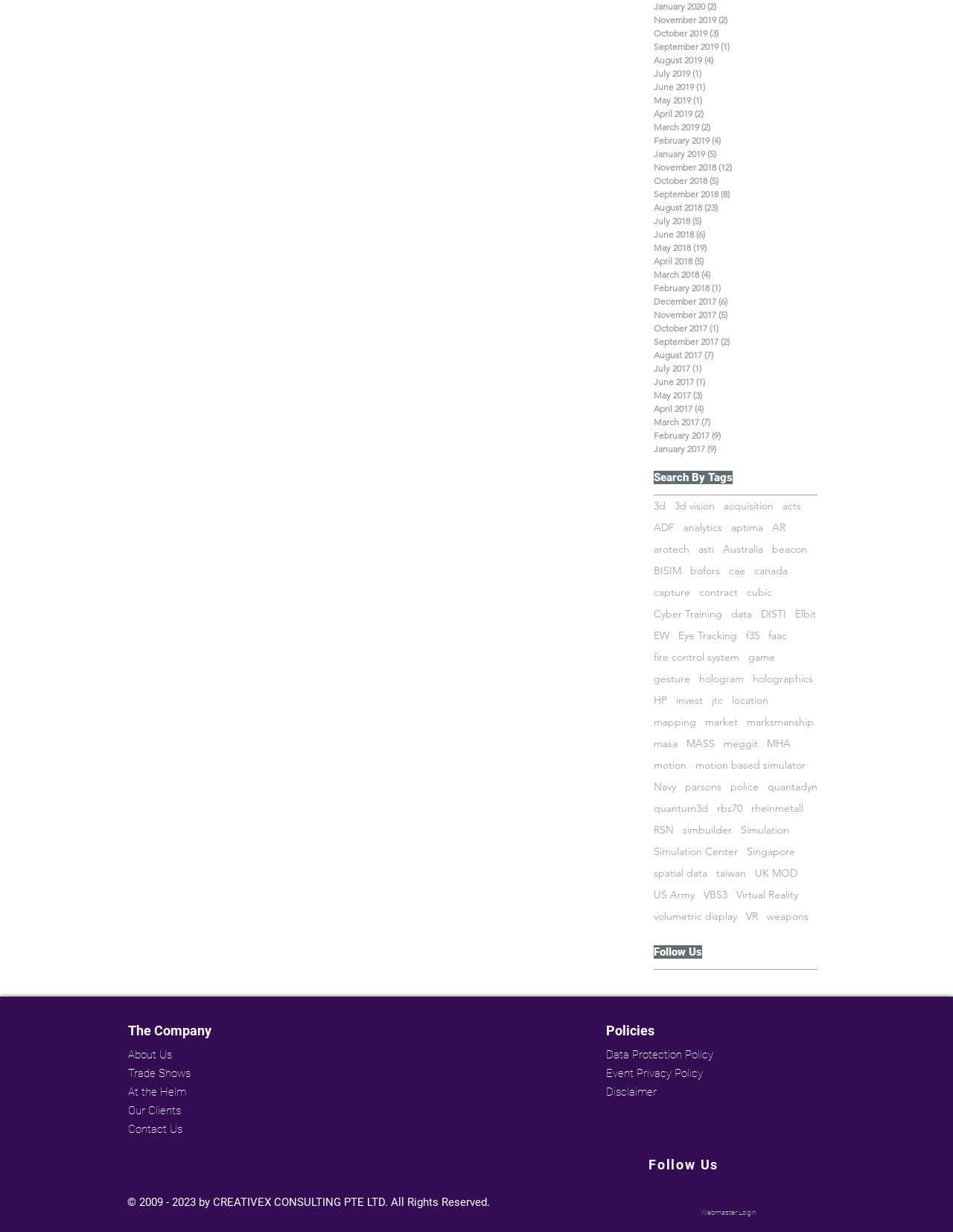From the element description: "meggit", extract the bounding box coordinates of the UI element. The coordinates should be expressed as four float numbers between 0 and 1, in the order [left, top, right, bottom].

[0.759, 0.599, 0.795, 0.609]